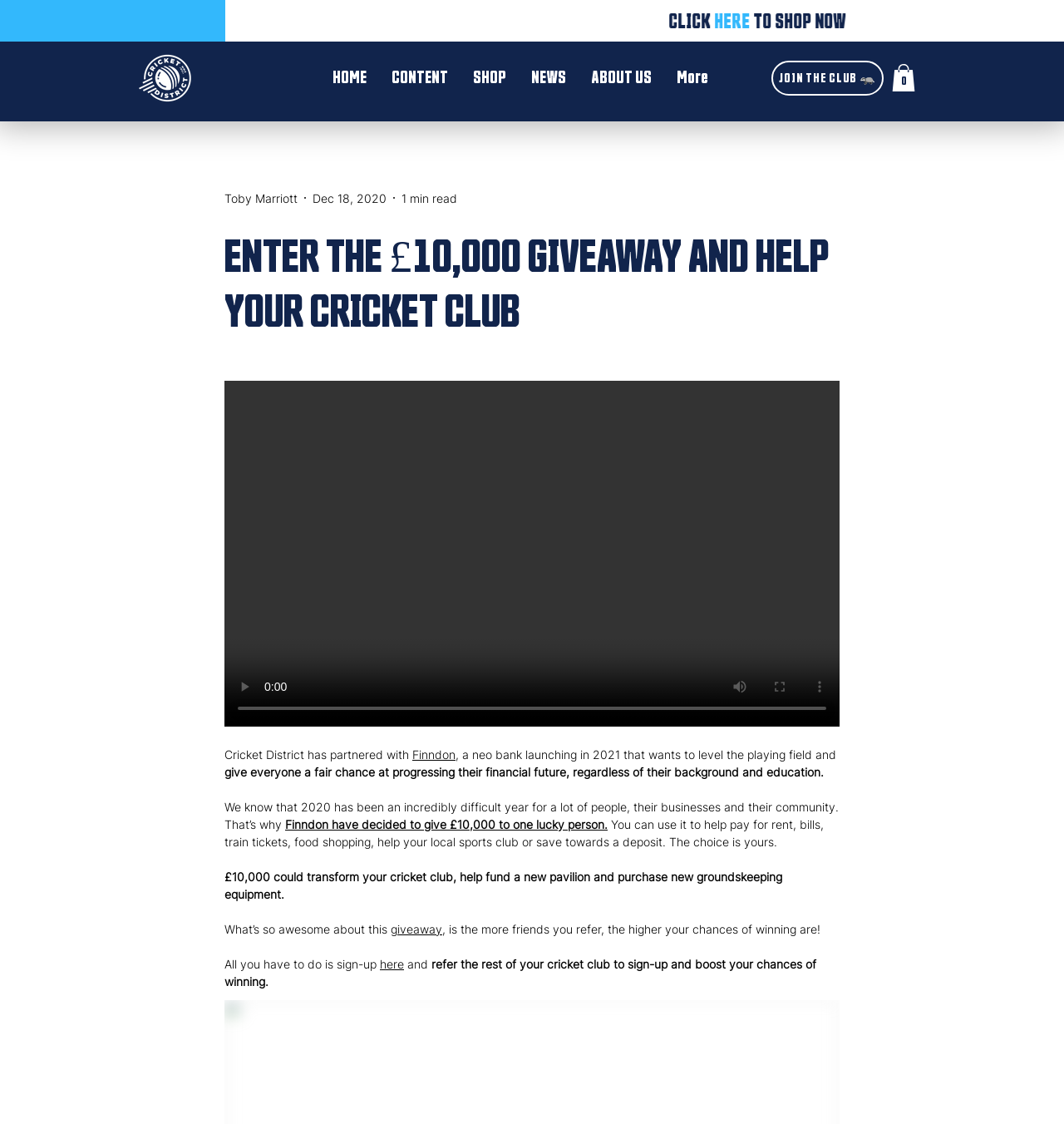What is the current number of items in the cart?
Use the screenshot to answer the question with a single word or phrase.

0